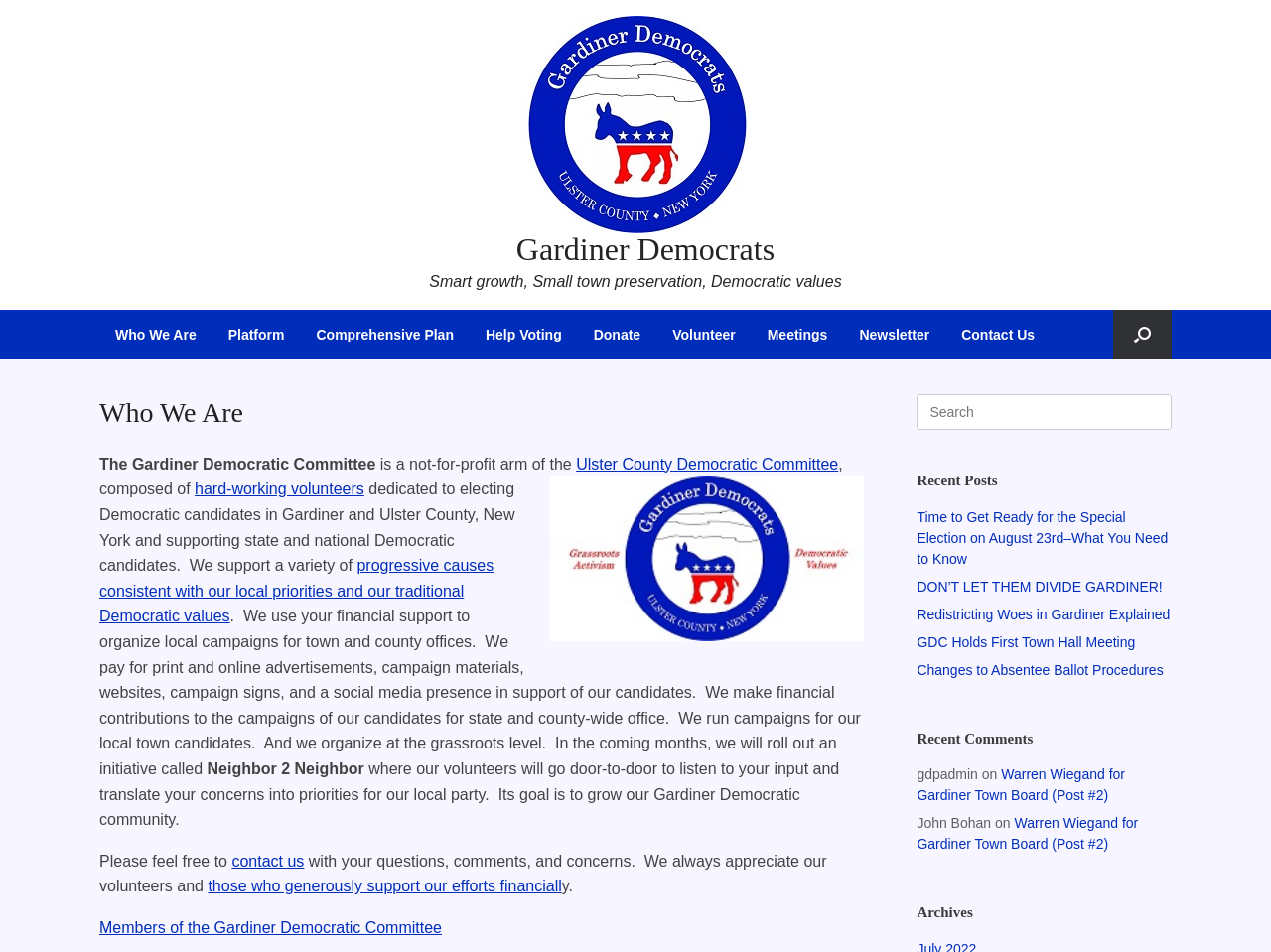What is the name of the committee?
Answer the question with a detailed explanation, including all necessary information.

I found the answer by looking at the text content of the webpage, specifically the sentence 'The Gardiner Democratic Committee is a not-for-profit arm of the Ulster County Democratic Committee'.